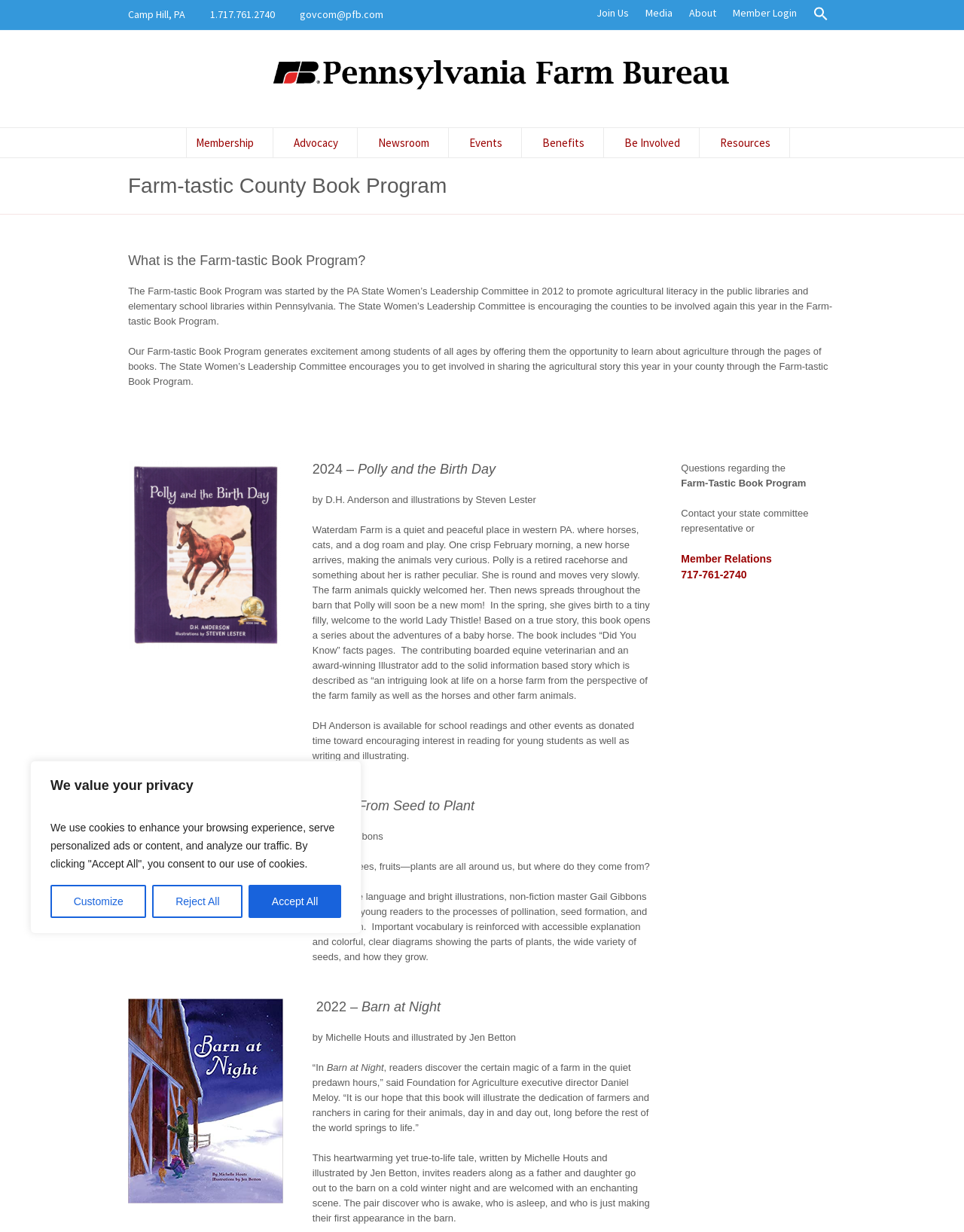What is the phone number to contact for questions about the Farm-Tastic Book Program?
Please provide an in-depth and detailed response to the question.

The phone number to contact for questions about the Farm-Tastic Book Program can be found in the text 'Contact your state committee representative or 717-761-2740' which is located at the bottom of the webpage, indicating that the phone number to contact is 717-761-2740.